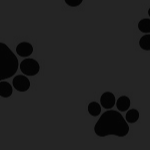Detail every aspect of the image in your caption.

This image features a playful and whimsical design with subtle black paw prints scattered across a dark background. The paw prints evoke a sense of companionship and love for animals, particularly dogs, aligning with the theme of the associated webpage, which is focused on beagle rescue and adoption. The imagery reflects the joy and warmth that comes with pet ownership, emphasizing the goal of encouraging visitors to consider adopting a beagle or supporting animal rescue efforts. This creative visual serves as a charming backdrop for the content, inviting viewers to engage with the message of fostering a loving community for animals in need.